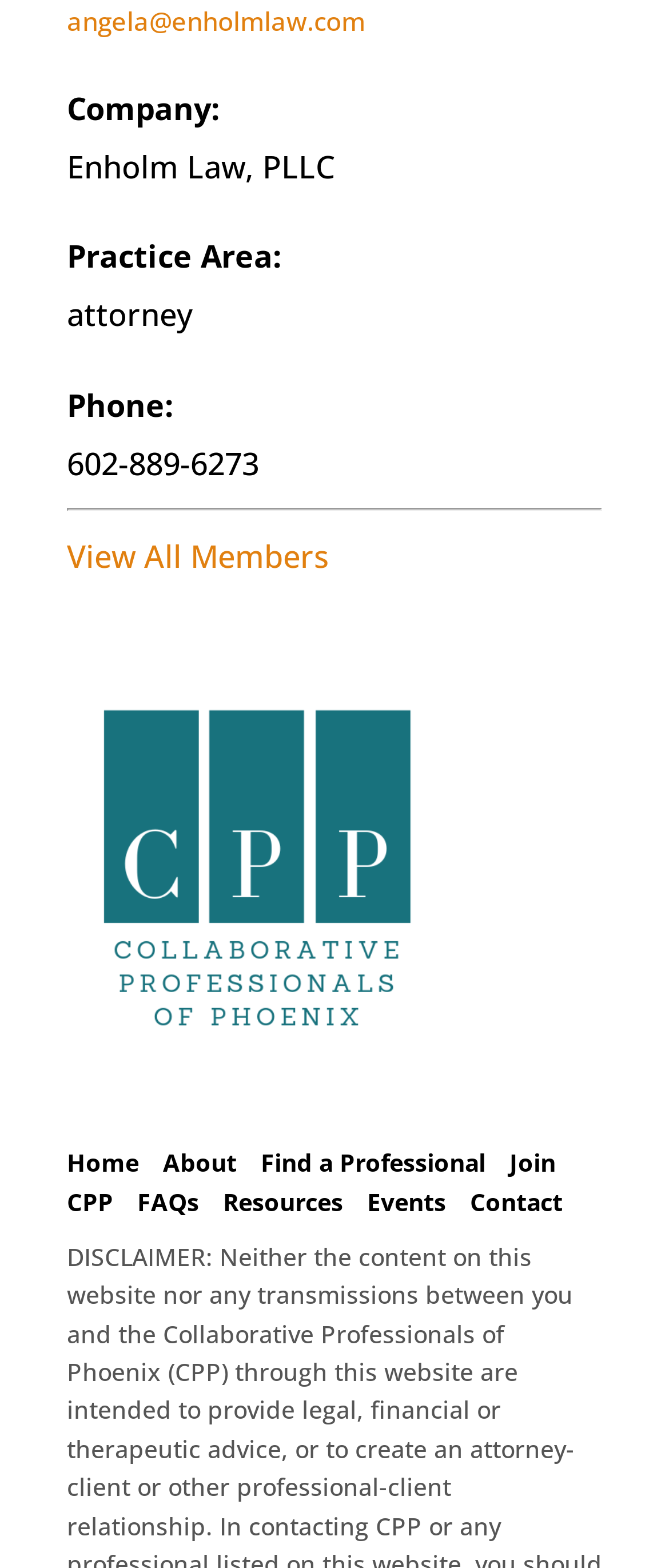Identify the bounding box of the HTML element described here: "Join CPP". Provide the coordinates as four float numbers between 0 and 1: [left, top, right, bottom].

[0.1, 0.731, 0.831, 0.777]